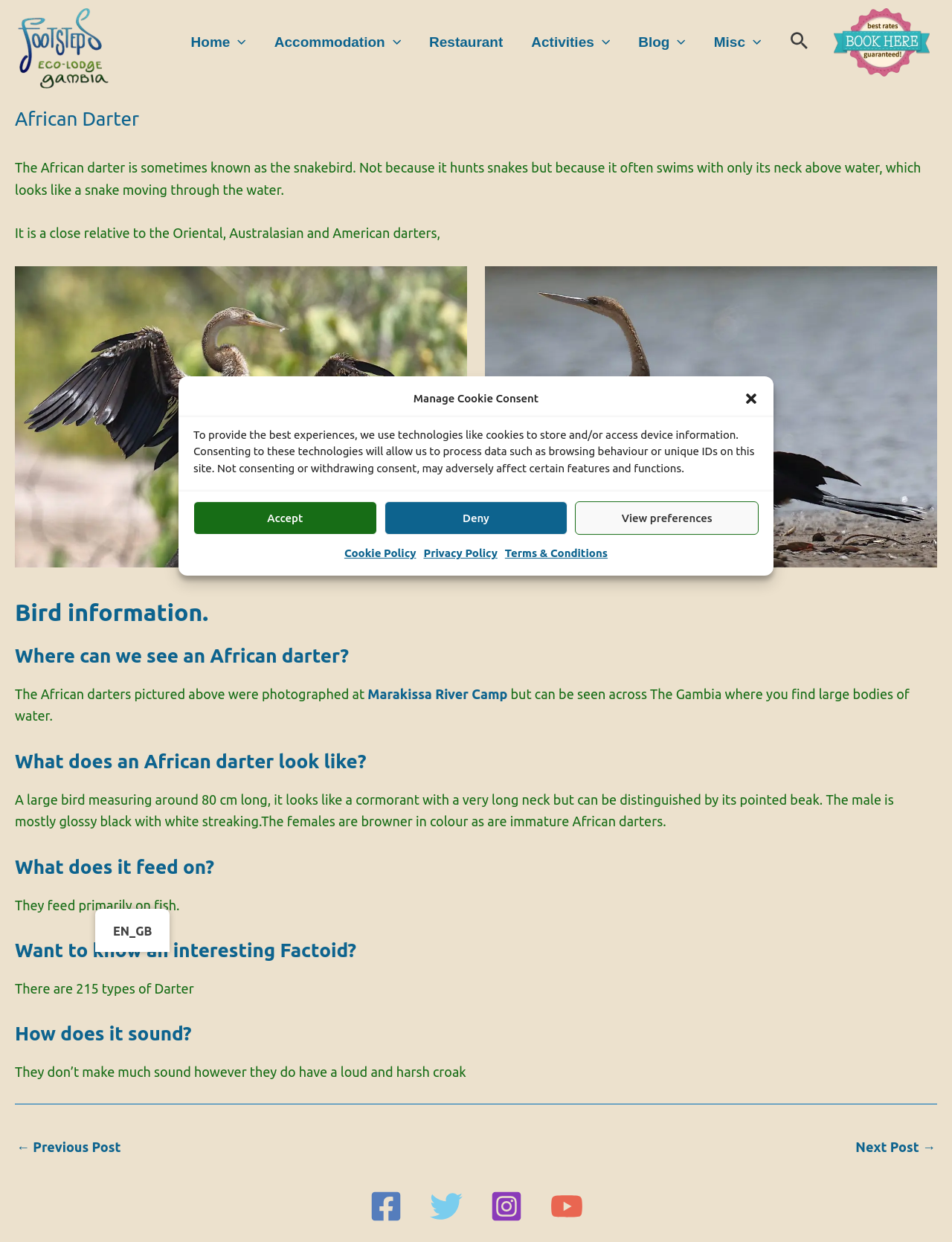What is the primary food source of the African darter?
Based on the image, please offer an in-depth response to the question.

The webpage states 'They feed primarily on fish.' which indicates that the primary food source of the African darter is fish.